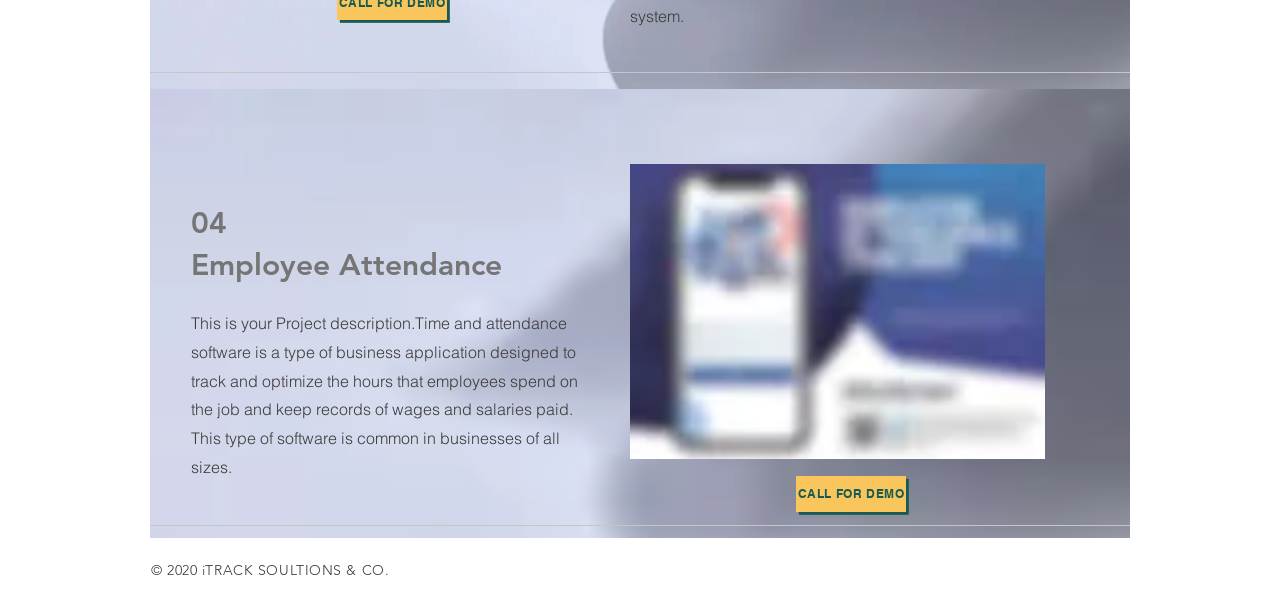What is the name of the company that owns this webpage?
Refer to the screenshot and answer in one word or phrase.

iTRACK SOULTIONS & CO.